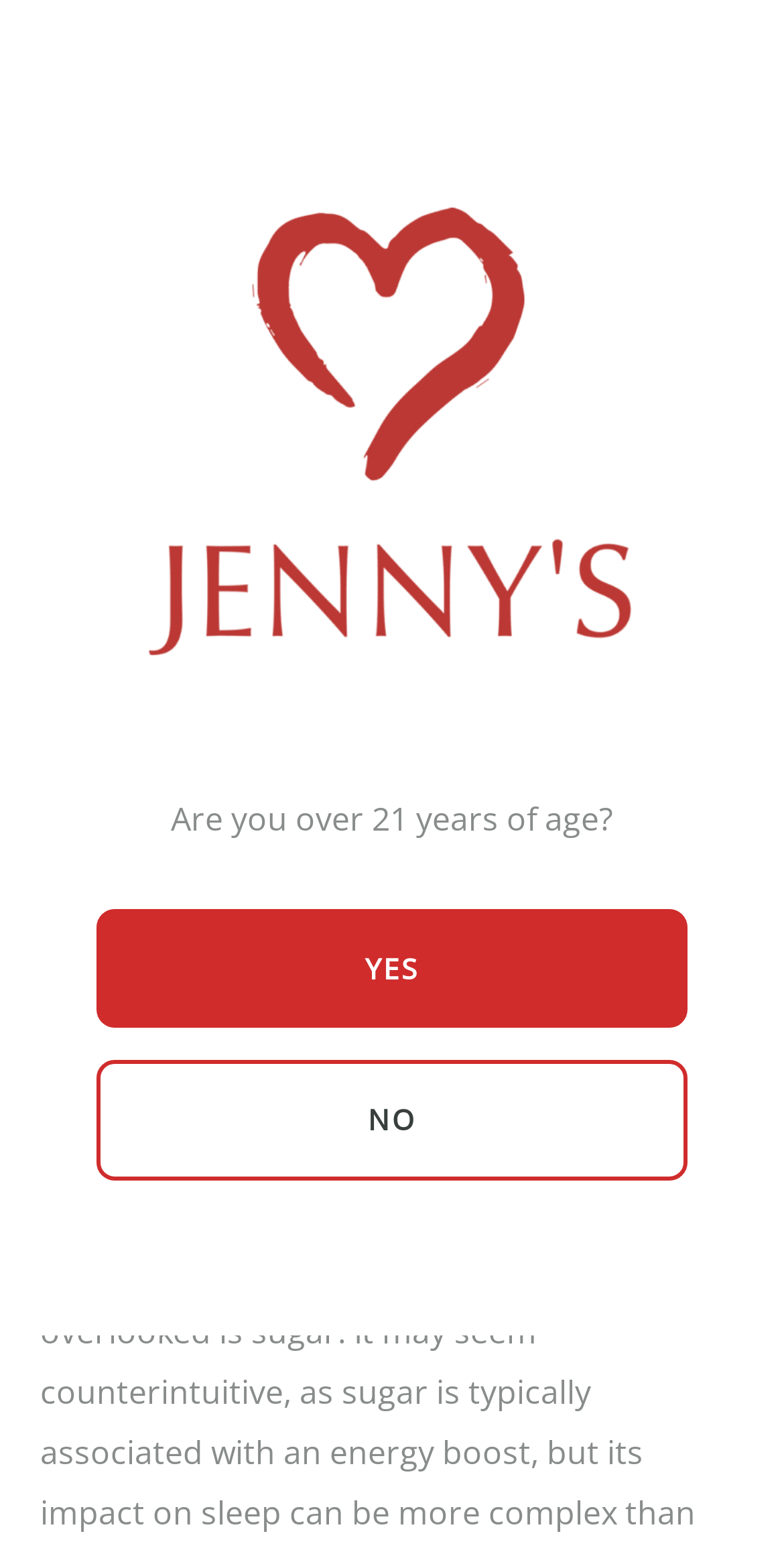Respond to the question below with a single word or phrase:
What is the name of the website?

Jenny Loves Me